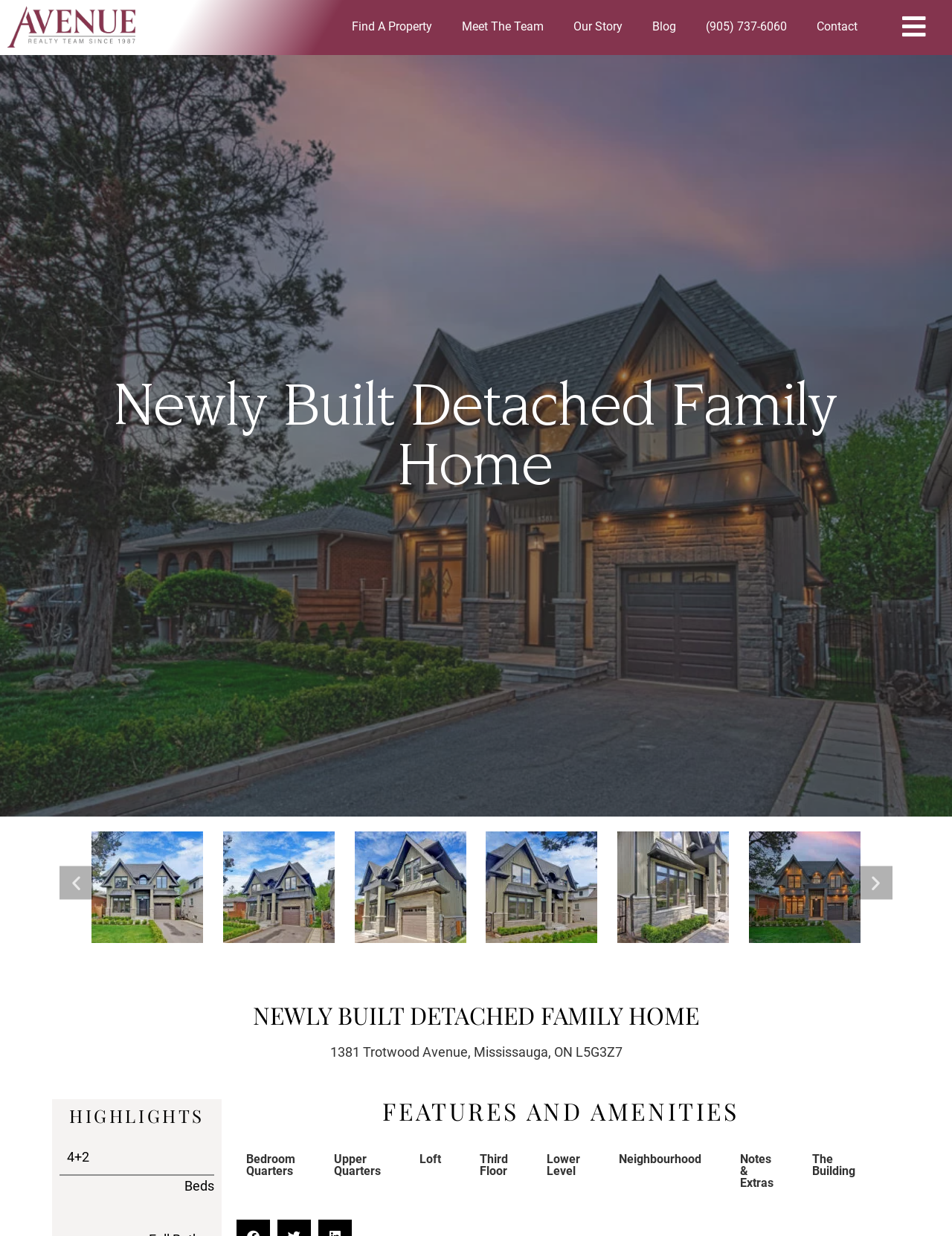Give a detailed account of the webpage, highlighting key information.

This webpage is a real estate listing for a newly built detached family home located at 1381 Trotwood Avenue, Mississauga. The top section of the page features a header with links to "Find A Property", "Meet The Team", "Our Story", "Blog", and "Contact", as well as a phone number. Below the header, there is a prominent image of the Avenue Realty Team logo.

The main content of the page is divided into sections. The first section displays a large heading "Newly Built Detached Family Home" and a carousel of six images showcasing different views of the property. Each image is accompanied by a navigation button to move to the next or previous image.

Below the image carousel, there is a section highlighting the property's features, including the address, "1381 Trotwood Avenue, Mississauga, ON L5G3Z7". The section also lists the number of bedrooms and bathrooms, "4+2 beds, 4 baths".

The next section is titled "HIGHLIGHTS" and is followed by a section titled "FEATURES AND AMENITIES", which contains a tab list with nine tabs, each representing a different aspect of the property, such as "Main Living Quarters", "Indoor Pool", and "Neighbourhood". Each tab can be expanded to reveal more information about the corresponding feature or amenity.

Overall, the webpage is well-organized and easy to navigate, with clear headings and concise text that effectively communicates the details of the property listing.